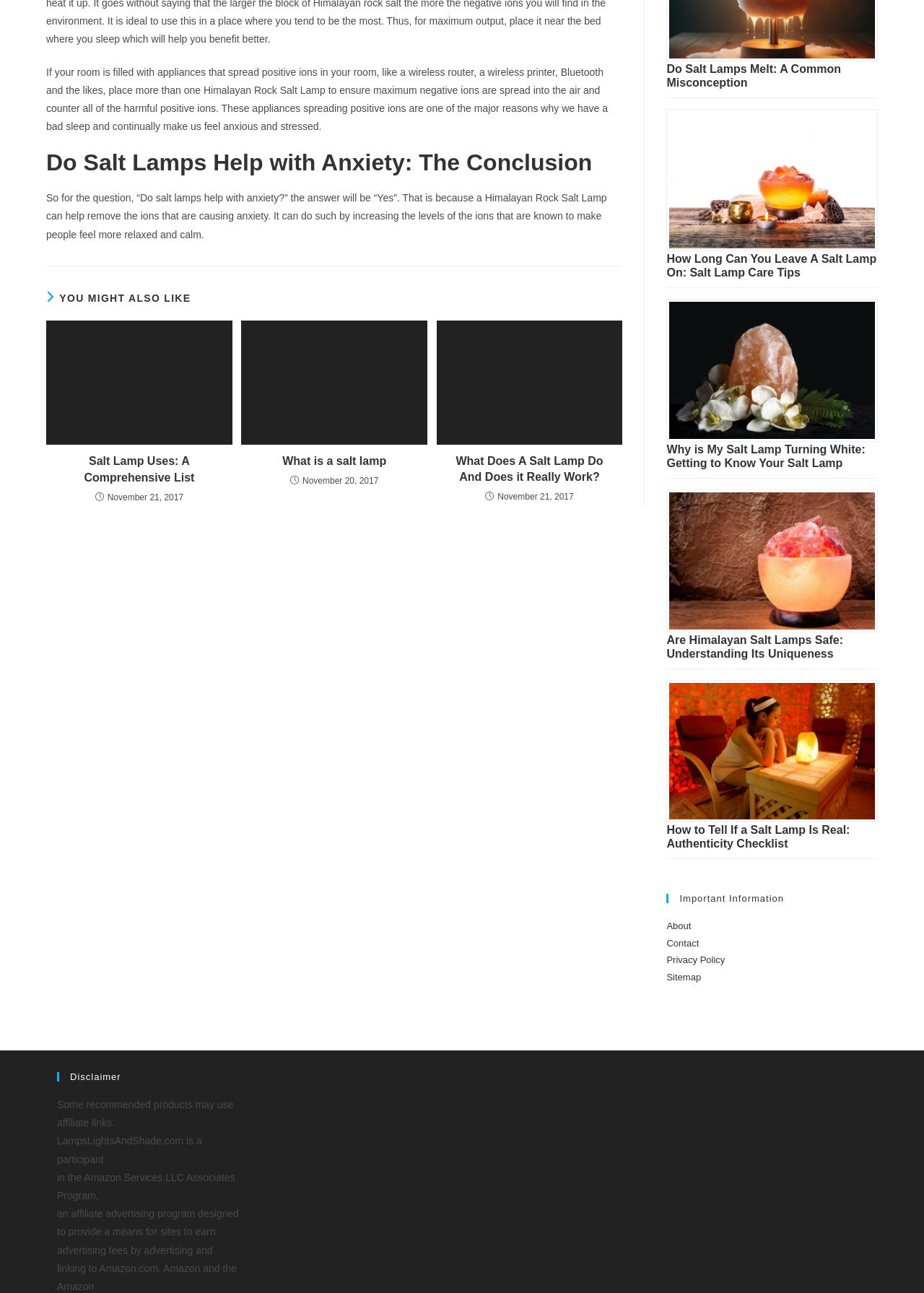Answer this question in one word or a short phrase: What is the purpose of the 'Important Information' section?

provide links to policies